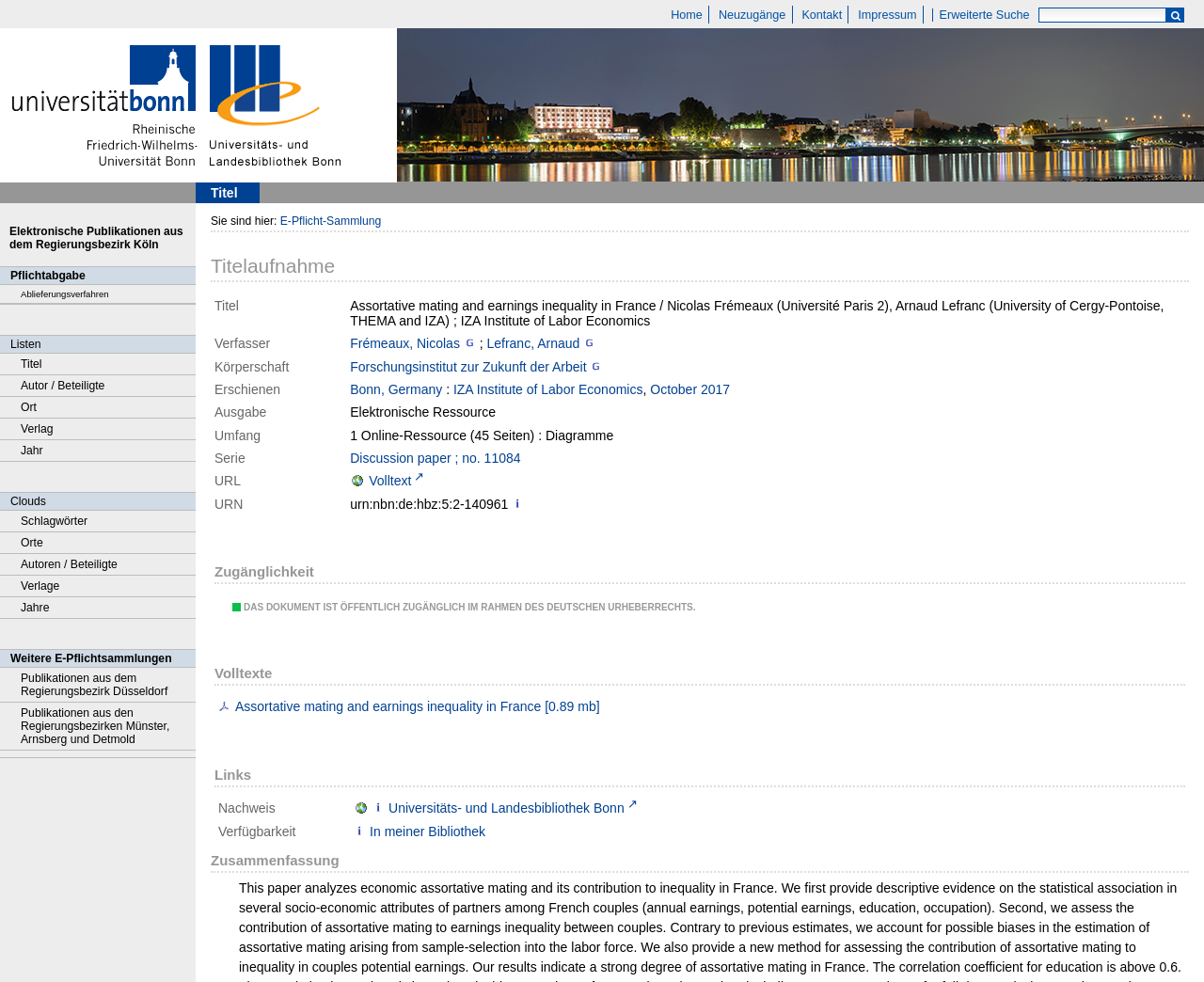Illustrate the webpage with a detailed description.

This webpage is an electronic publication collection, specifically the "E-Pflicht-Sammlung" (mandatory publication collection). At the top, there is a navigation bar with links to "Home", "Neuzugänge" (new arrivals), "Kontakt" (contact), "Impressum" (imprint), and "Erweiterte Suche" (advanced search), as well as a search box and an "OK" button.

Below the navigation bar, there are two columns of links. The left column has links to "Elektronische Publikationen aus dem Regierungsbezirk Köln" (electronic publications from the Cologne administrative district) and other related collections. The right column has links to "Ablieferungsverfahren" (delivery procedures) and other related topics.

The main content of the page is divided into several sections. The first section is titled "Listen" (lists) and has links to lists of titles, authors, locations, publishers, and years. The second section is titled "Clouds" and has links to tags, locations, authors, publishers, and years.

The next section is titled "Titelaufnahme" (title capture) and displays information about a specific publication, including its title, authors, and publication details. The authors' names are linked to their profiles, and there are also links to the publication's abstract and full text.

Below this section, there are several other sections, including "Zugänglichkeit" (accessibility), "Volltexte" (full texts), and "Links" (links). The "Zugänglichkeit" section states that the document is publicly accessible under German copyright law. The "Volltexte" section has a link to download the full text of the publication. The "Links" section has links to related resources, including a link to the University and State Library of Bonn.

Throughout the page, there are also several images, including icons for links and a logo for the University and State Library of Bonn.